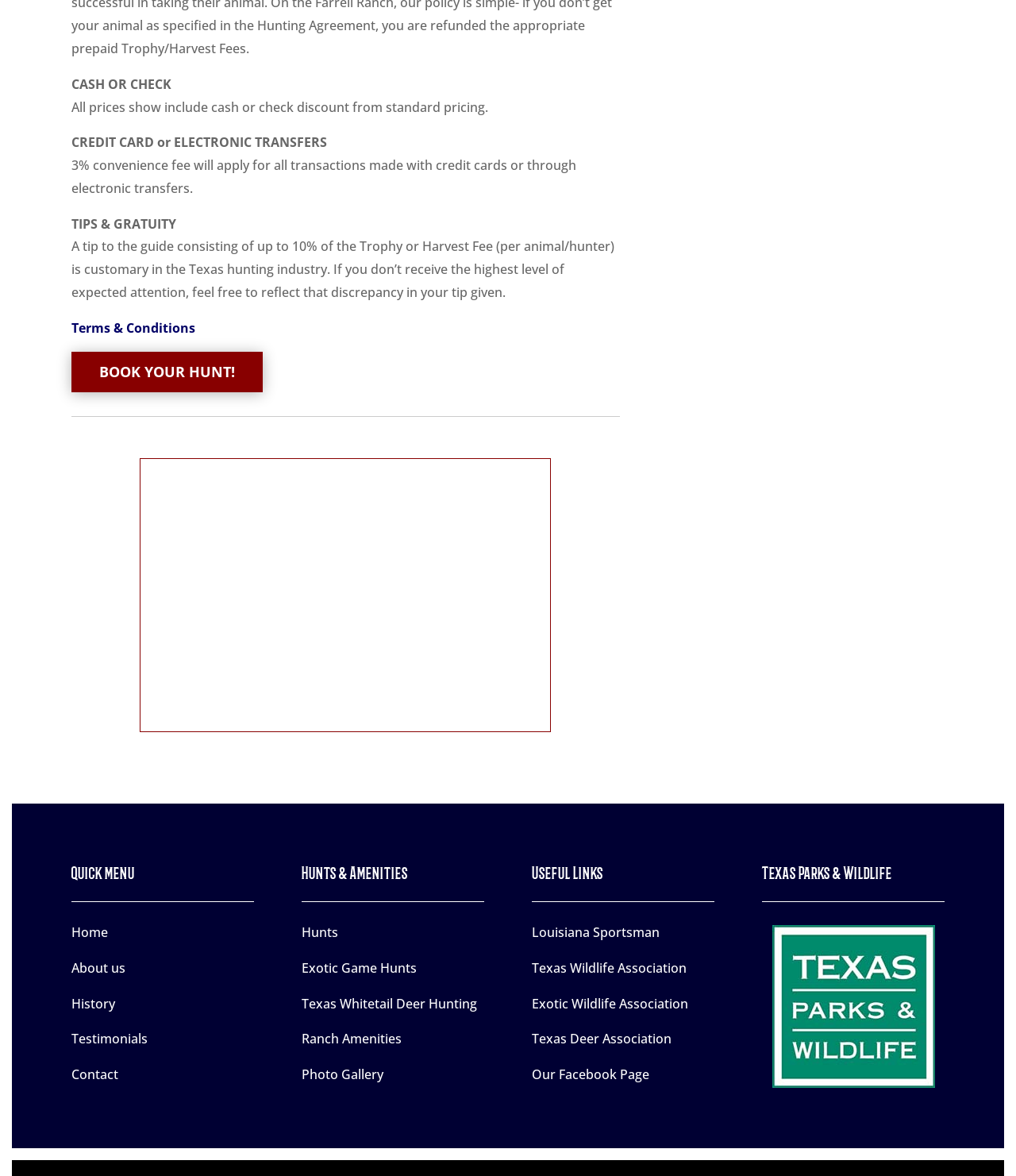Please find the bounding box coordinates of the section that needs to be clicked to achieve this instruction: "Read Terms & Conditions".

[0.07, 0.271, 0.192, 0.286]